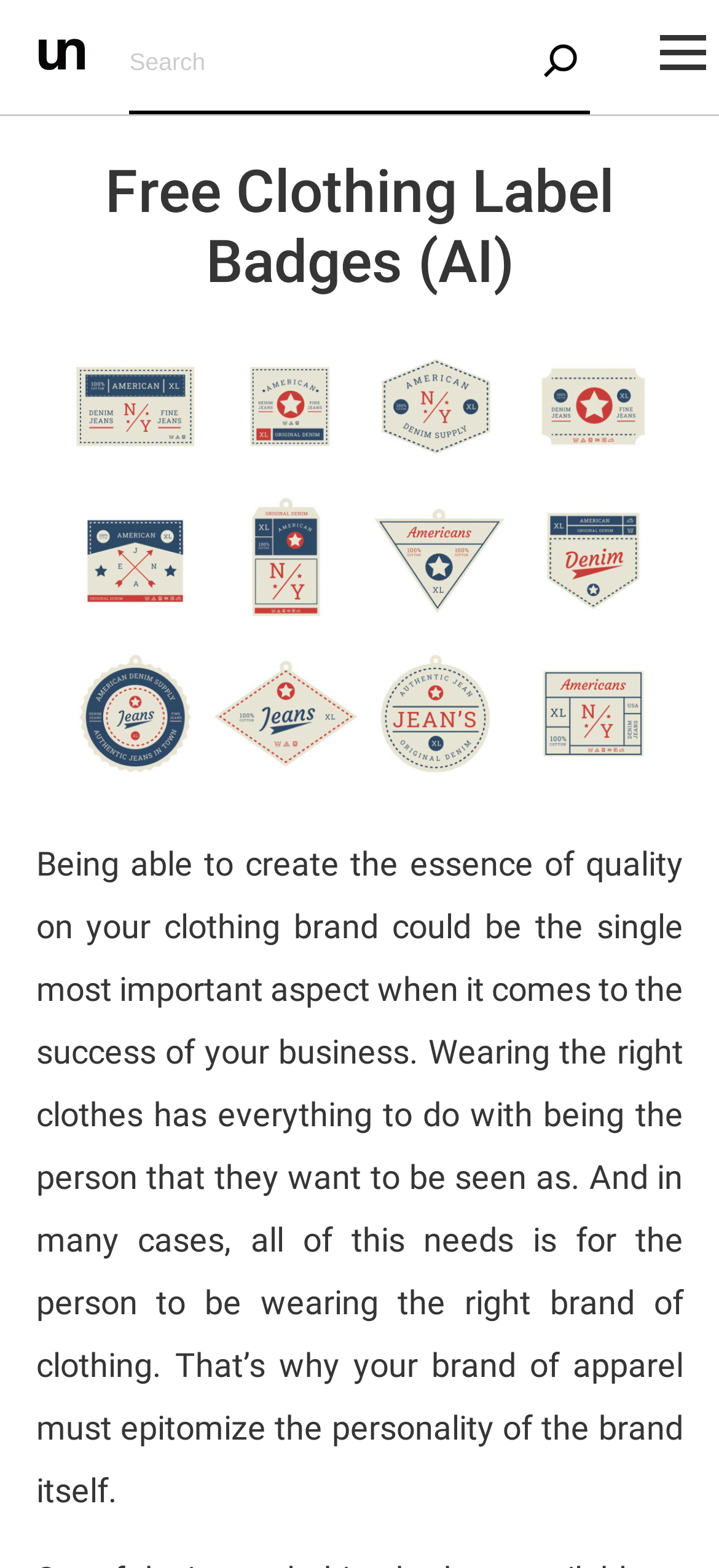Based on the description "alt="unblast"", find the bounding box of the specified UI element.

[0.054, 0.031, 0.118, 0.048]